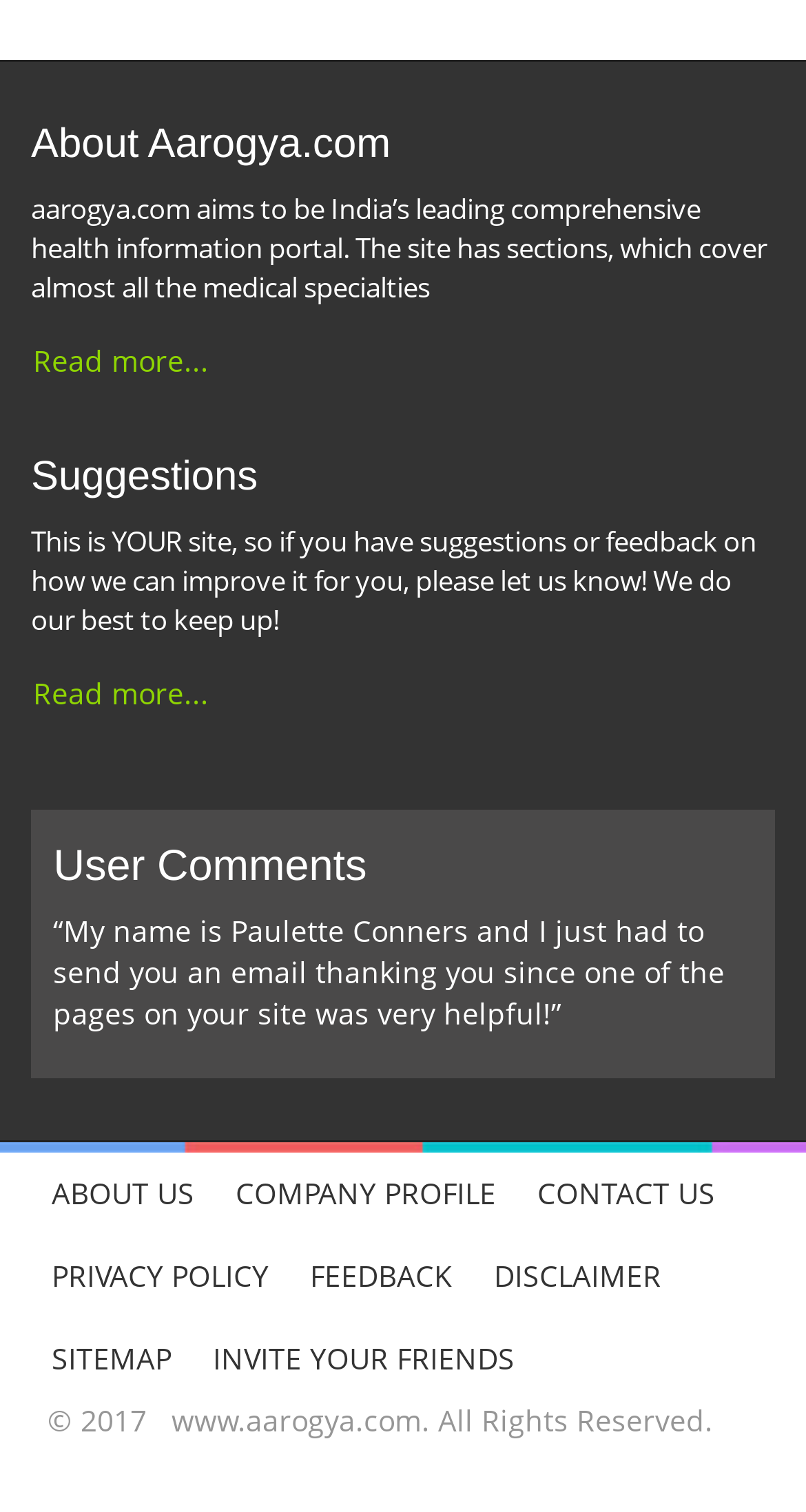For the given element description Invite Your Friends, determine the bounding box coordinates of the UI element. The coordinates should follow the format (top-left x, top-left y, bottom-right x, bottom-right y) and be within the range of 0 to 1.

[0.238, 0.871, 0.664, 0.926]